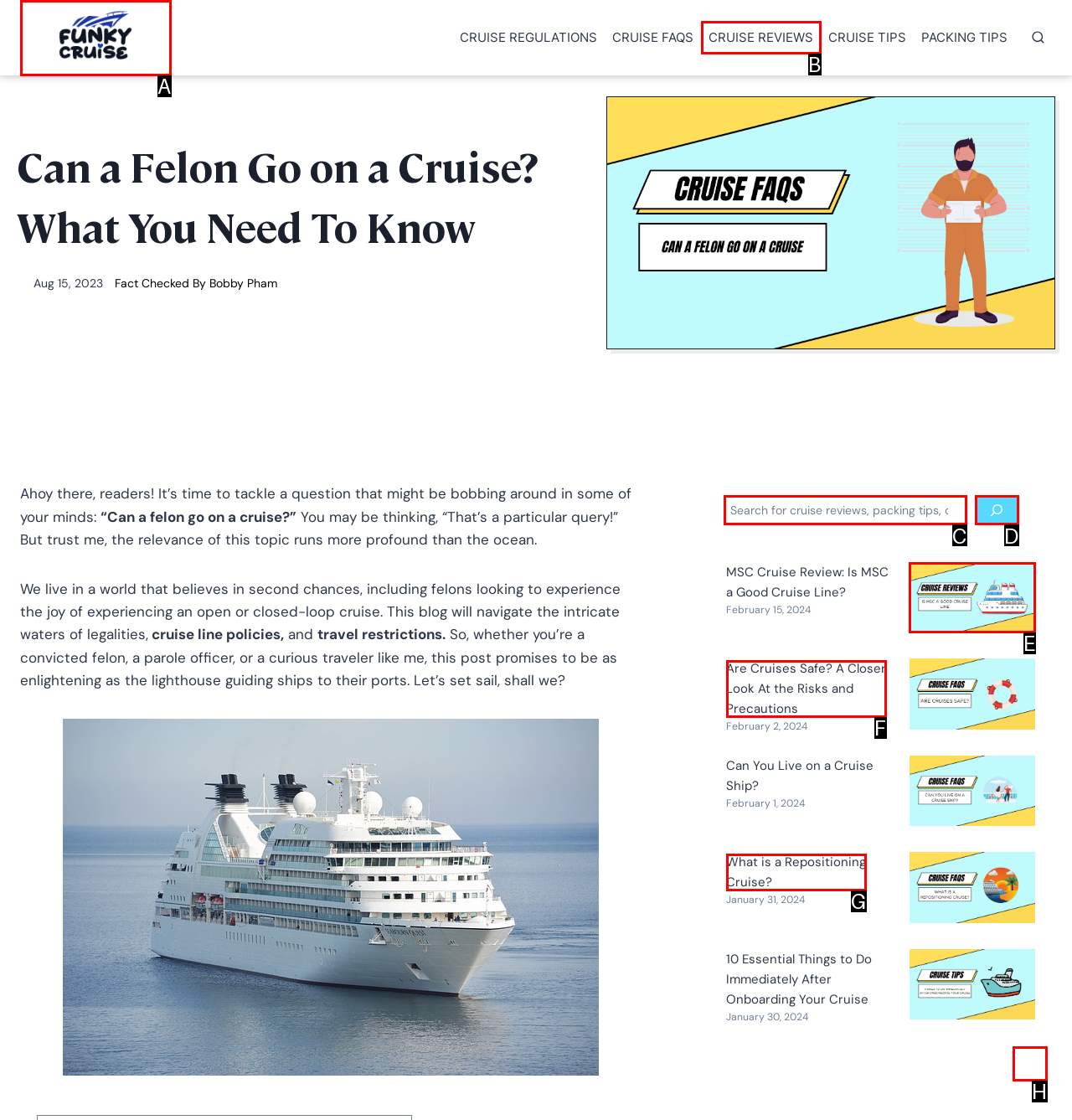Provide the letter of the HTML element that you need to click on to perform the task: View the 'MSC Cruise Review: Is MSC a Good Cruise Line?' article.
Answer with the letter corresponding to the correct option.

E